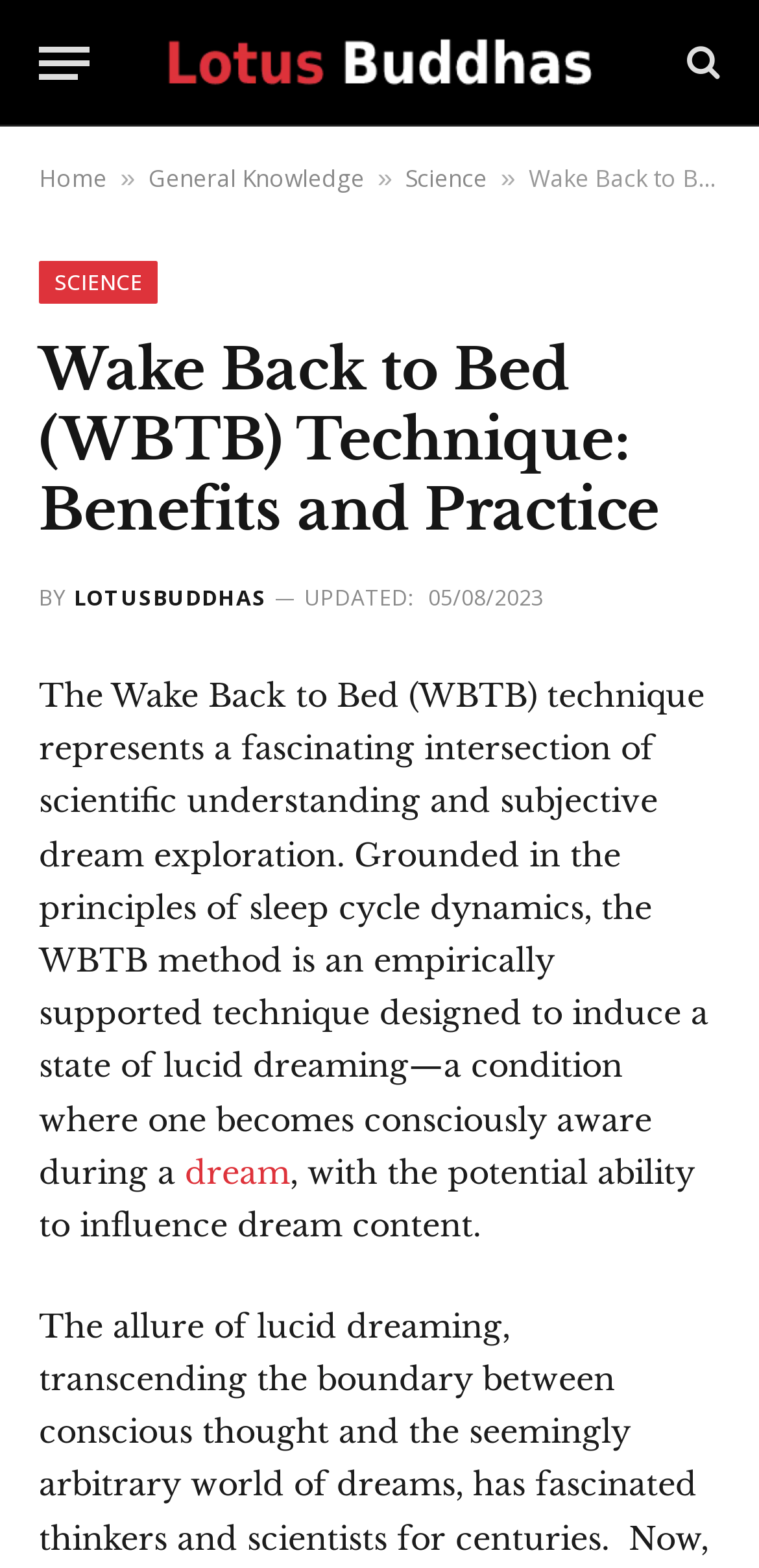Provide the bounding box coordinates, formatted as (top-left x, top-left y, bottom-right x, bottom-right y), with all values being floating point numbers between 0 and 1. Identify the bounding box of the UI element that matches the description: General Knowledge

[0.195, 0.103, 0.48, 0.124]